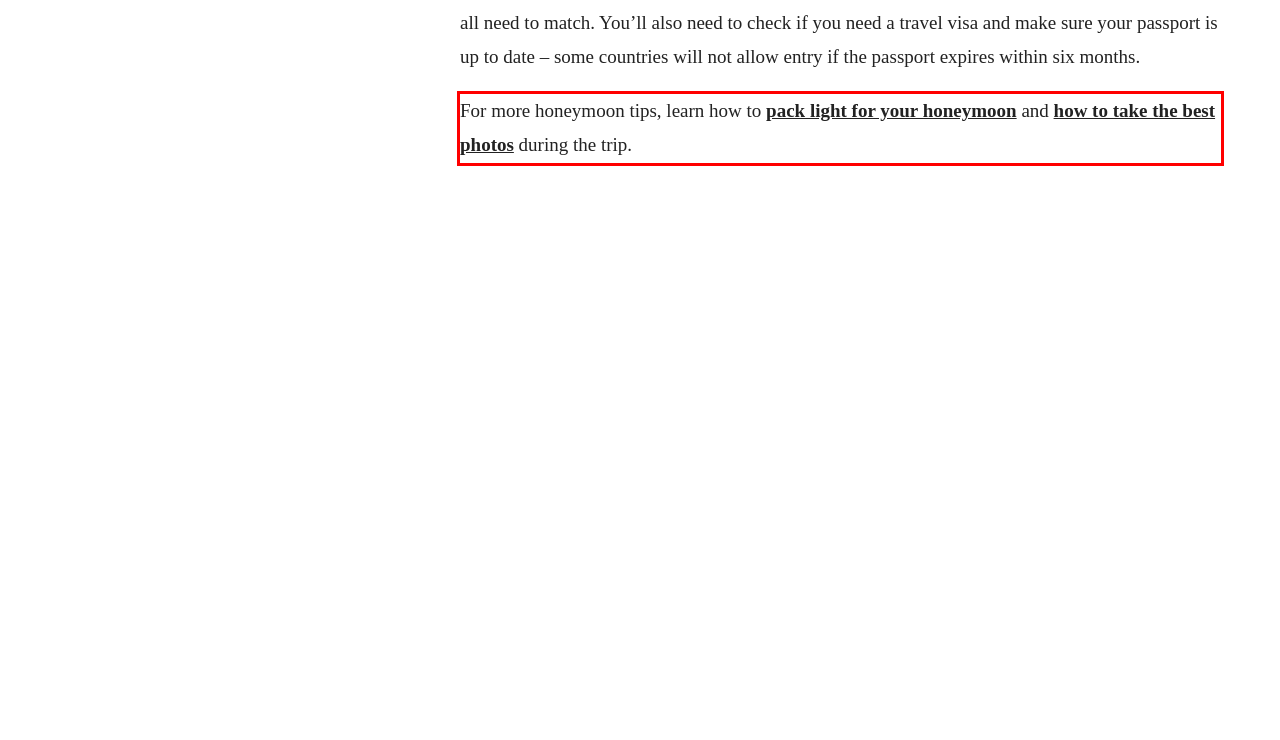In the screenshot of the webpage, find the red bounding box and perform OCR to obtain the text content restricted within this red bounding box.

For more honeymoon tips, learn how to pack light for your honeymoon and how to take the best photos during the trip.